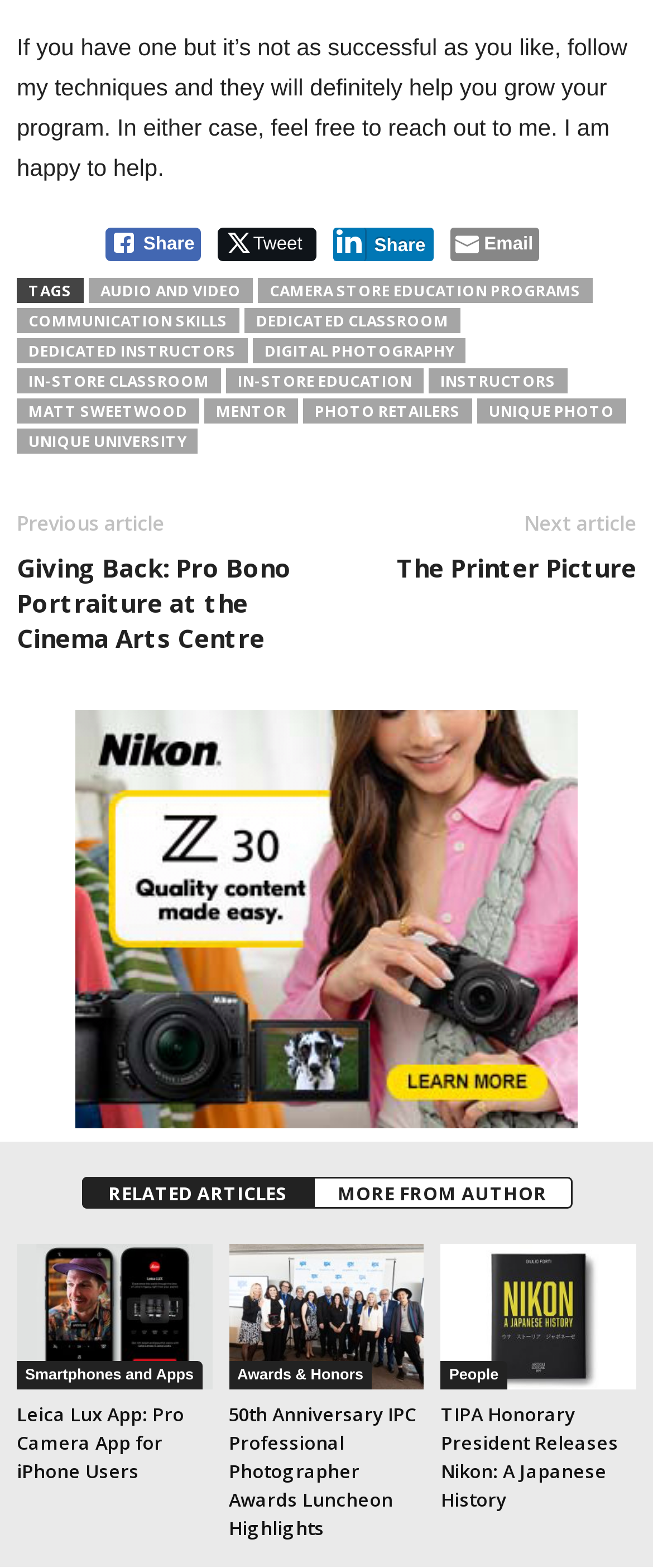Identify the bounding box for the element characterized by the following description: "Smartphones and Apps".

[0.026, 0.868, 0.309, 0.886]